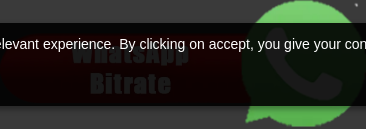What is the purpose of the 'WhatsApp Bitrate Now' link?
Offer a detailed and full explanation in response to the question.

The 'WhatsApp Bitrate Now' link serves as a quick access point for users to connect with the Bitrate service via WhatsApp, allowing for instant communication with the company.